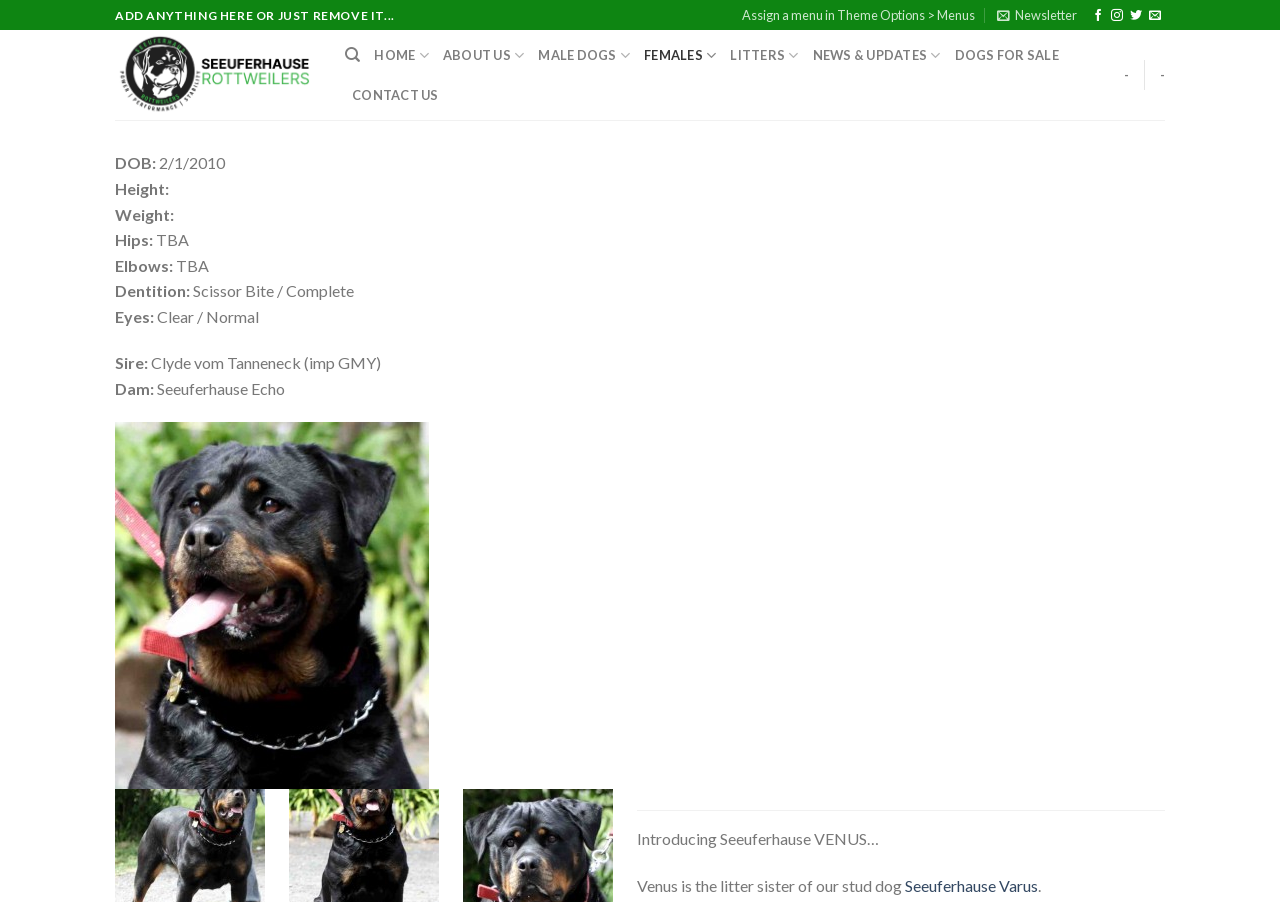What is the name of the dog being described on this webpage?
Using the picture, provide a one-word or short phrase answer.

Venus